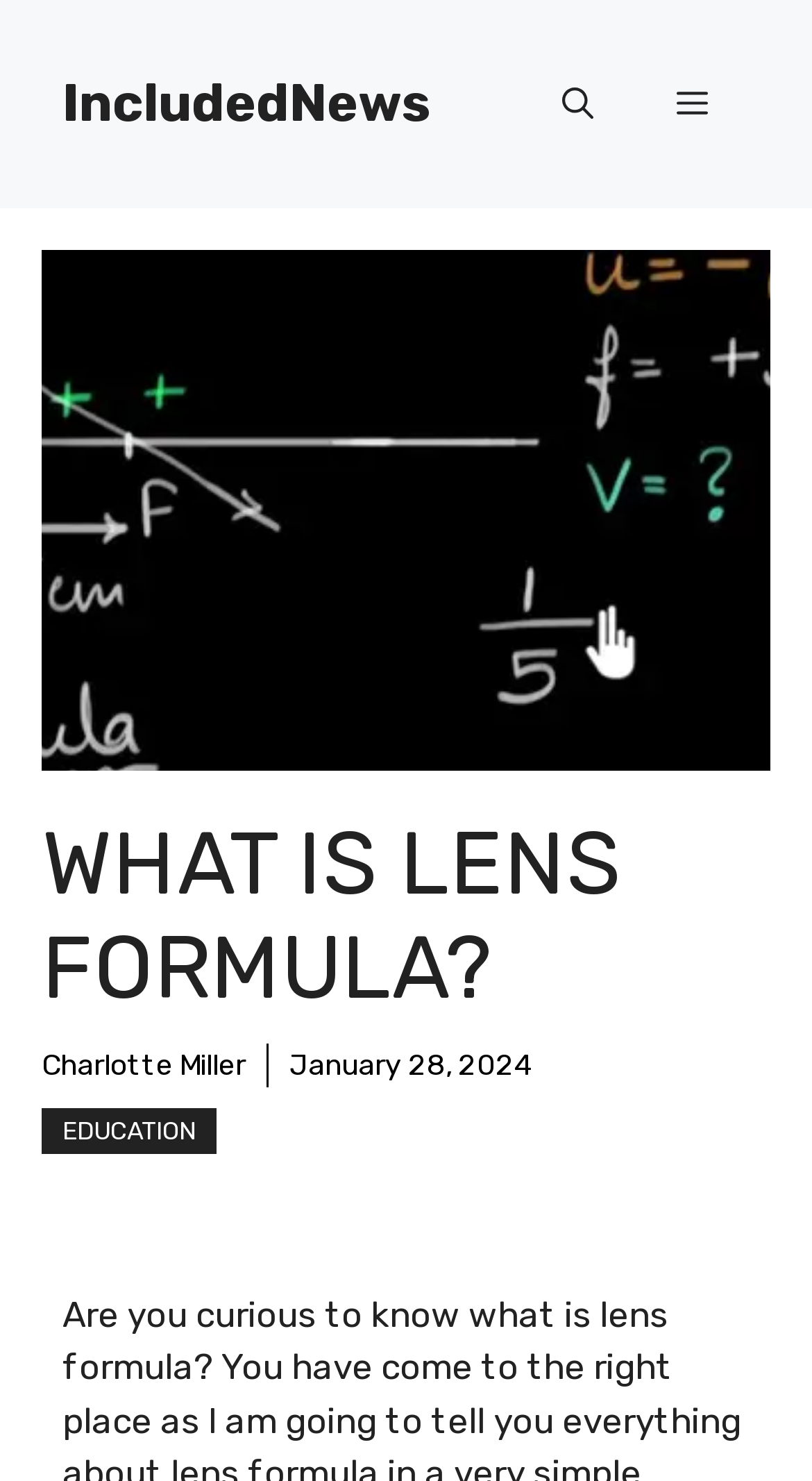When was the article published?
Answer the question in as much detail as possible.

I found the publication date by looking at the time element located below the author's name, which contains the static text 'January 28, 2024'.